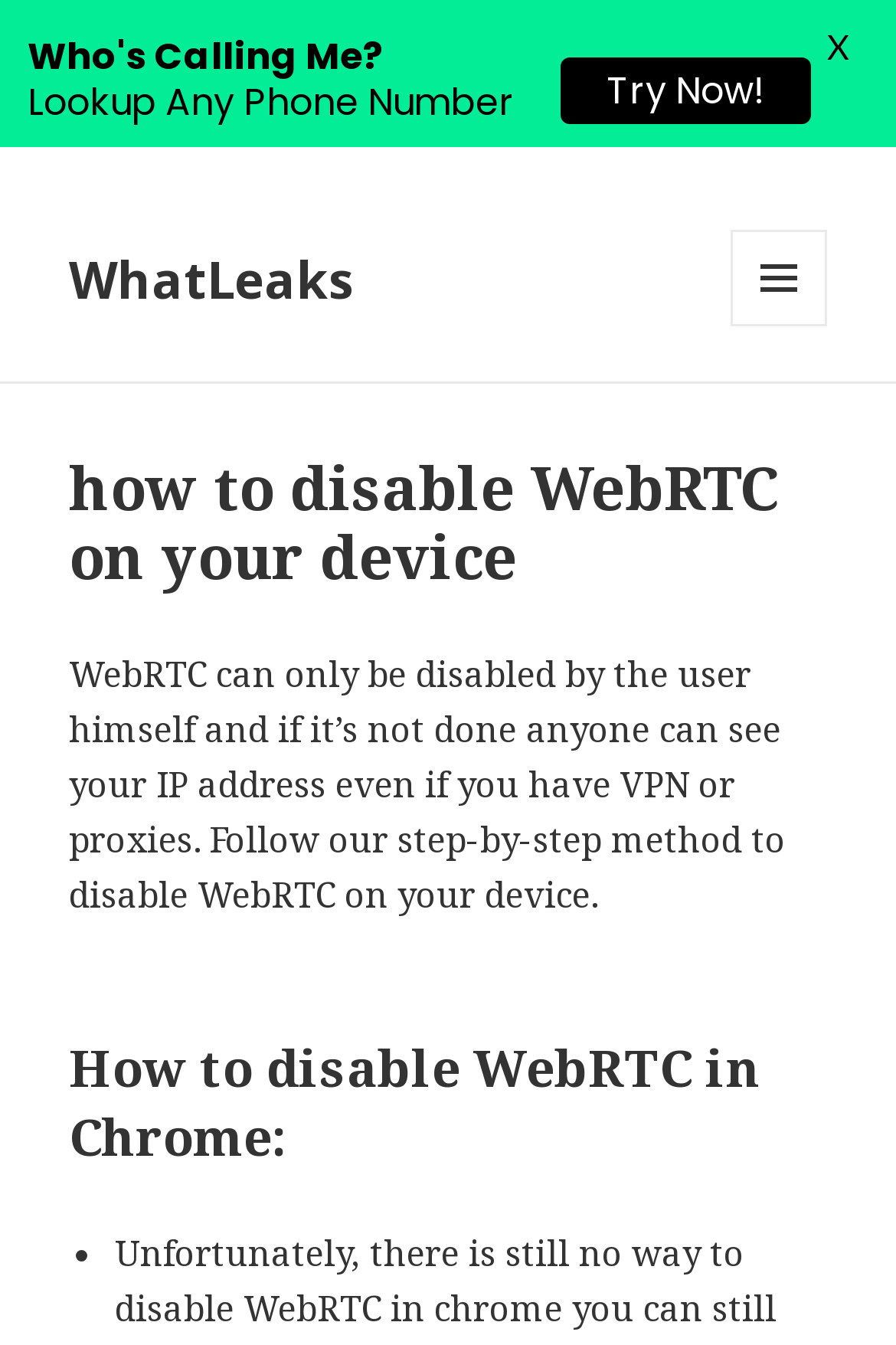Provide a short, one-word or phrase answer to the question below:
What is the purpose of disabling WebRTC?

To protect IP address